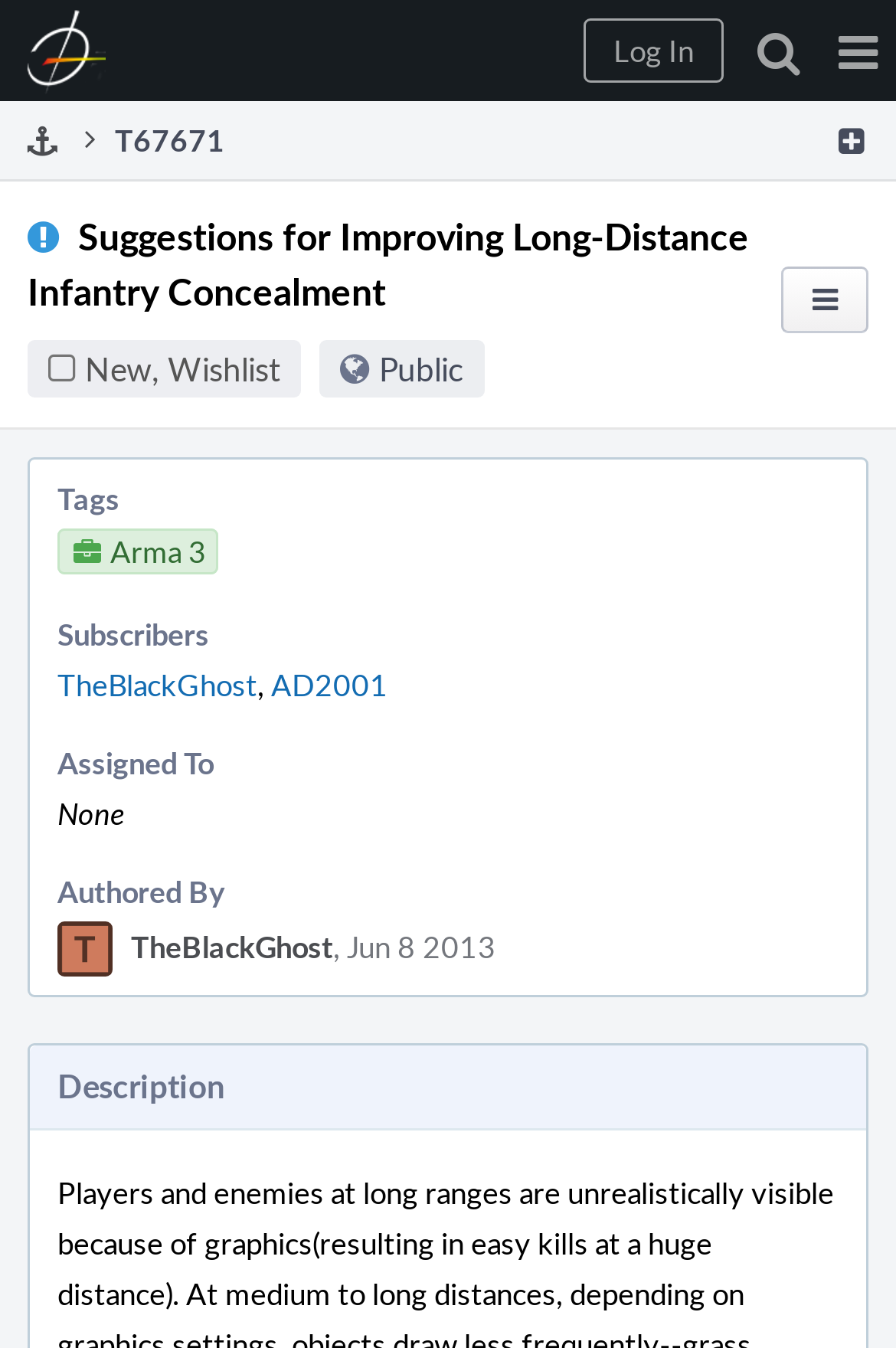What is the purpose of the button with no text?
Answer the question with as much detail as you can, using the image as a reference.

I found the button with no text at [0.872, 0.198, 0.969, 0.247]. Since there is no text associated with this button, I couldn't determine its purpose.